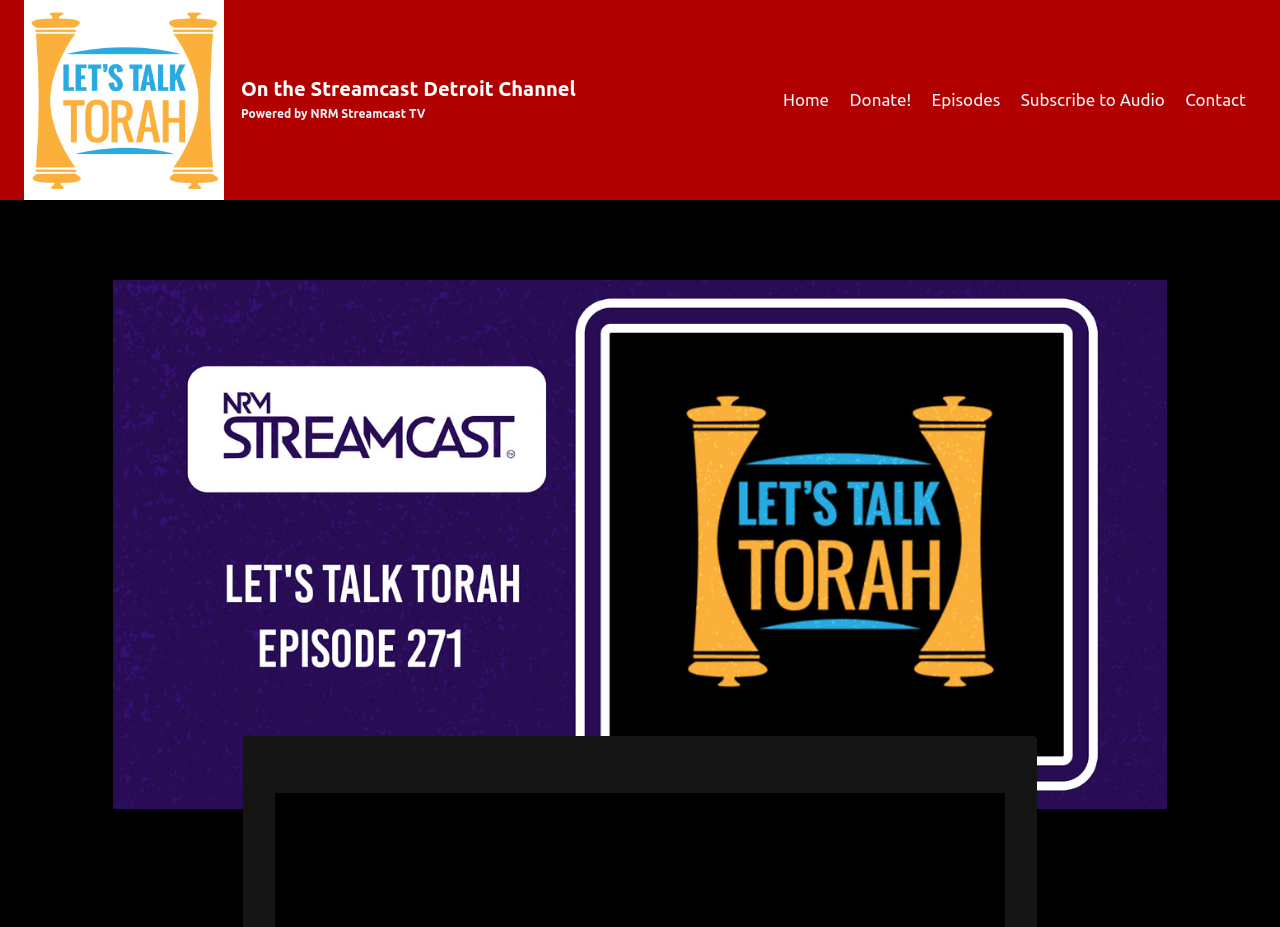Identify the bounding box for the UI element described as: "Home". The coordinates should be four float numbers between 0 and 1, i.e., [left, top, right, bottom].

[0.604, 0.082, 0.656, 0.134]